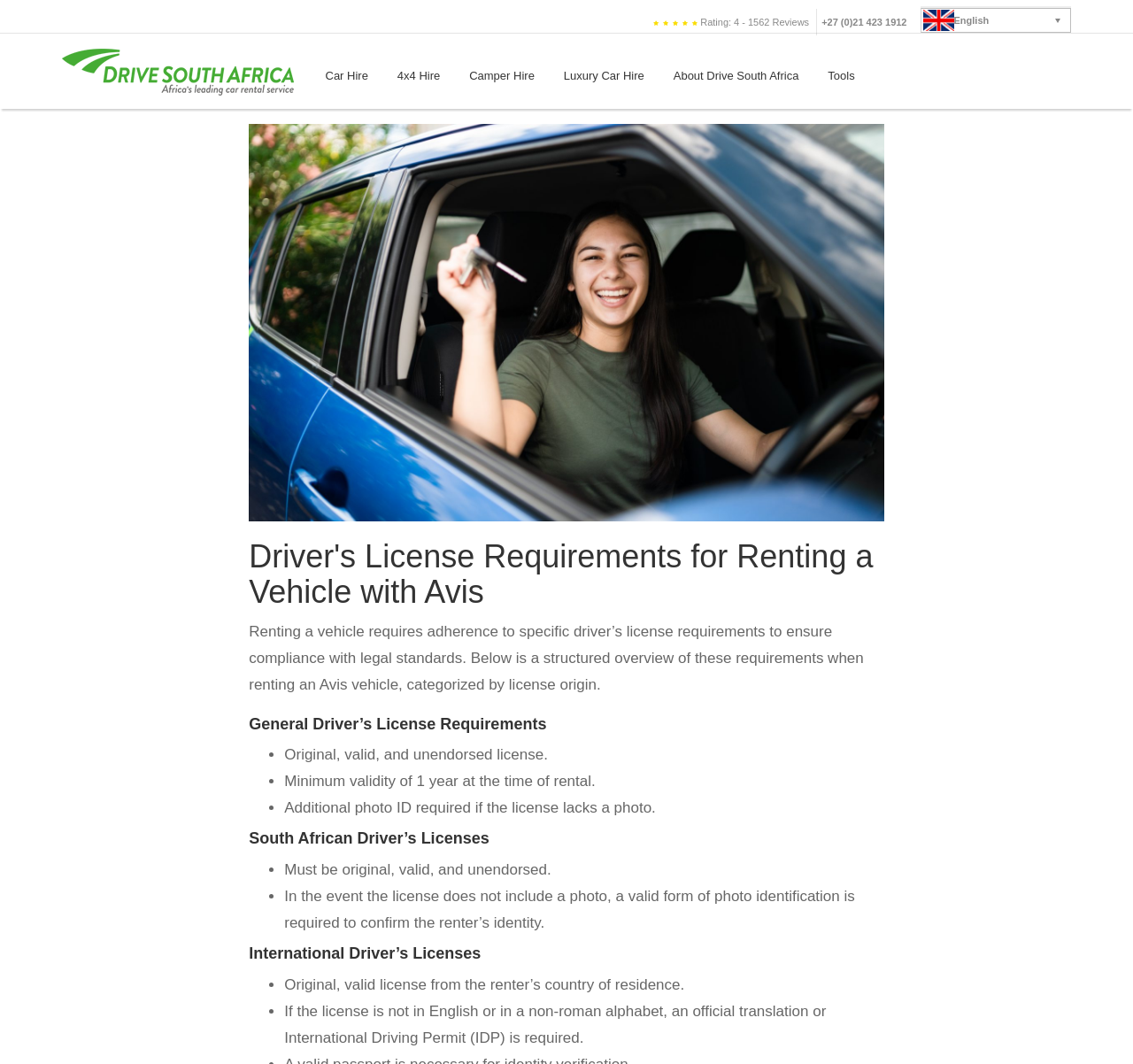For the following element description, predict the bounding box coordinates in the format (top-left x, top-left y, bottom-right x, bottom-right y). All values should be floating point numbers between 0 and 1. Description: Camper Hire

[0.41, 0.063, 0.49, 0.092]